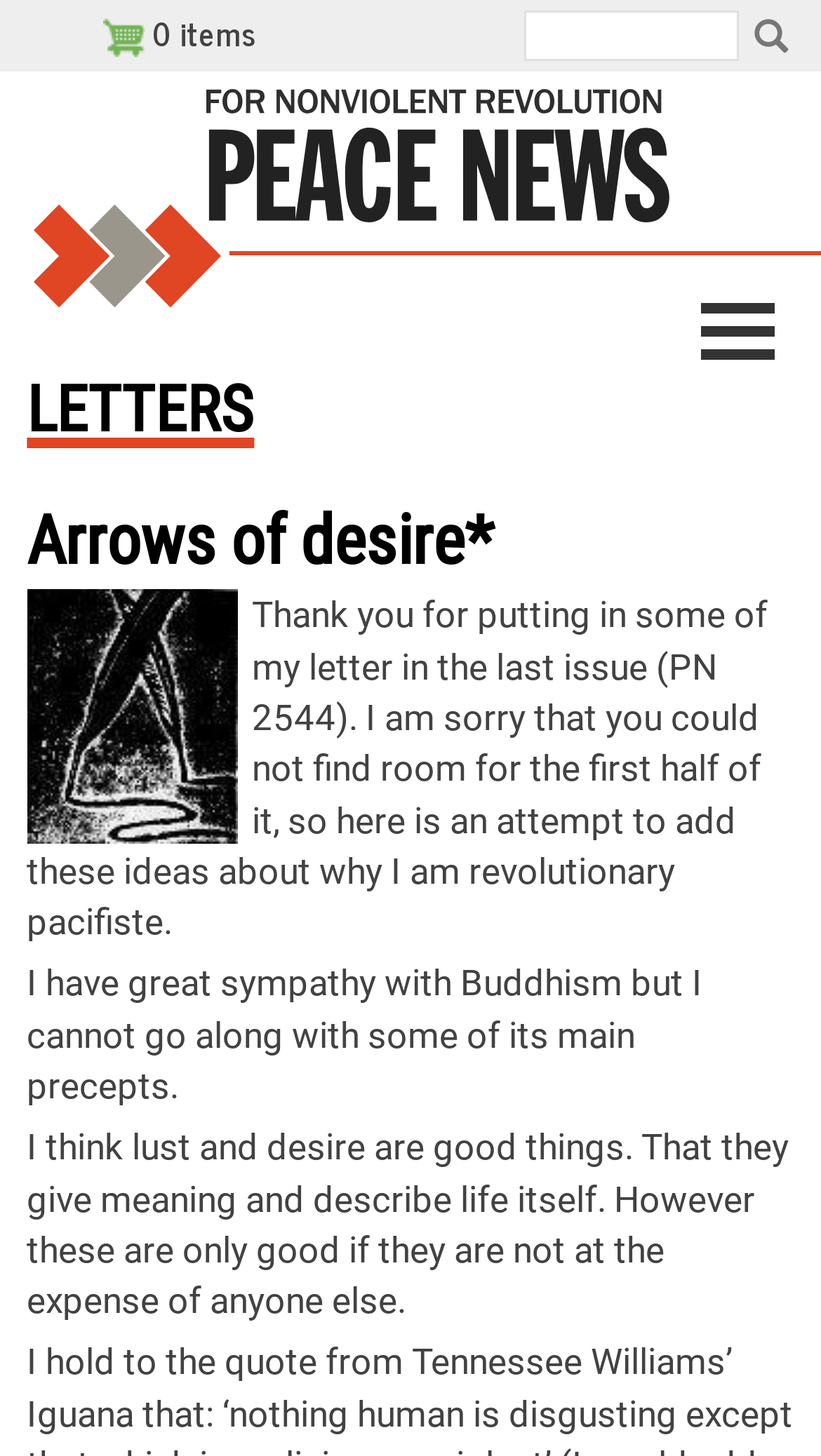Provide a one-word or short-phrase response to the question:
How many images are there on the page?

2